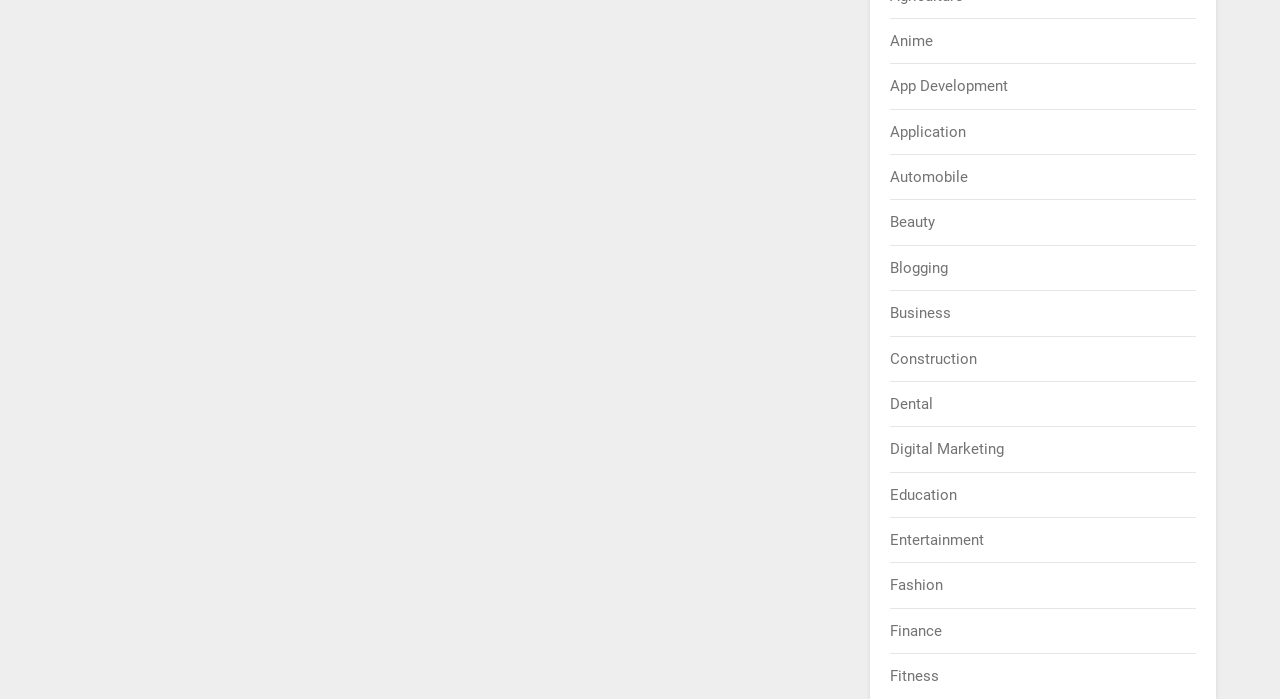Pinpoint the bounding box coordinates for the area that should be clicked to perform the following instruction: "Learn about simple installation".

None